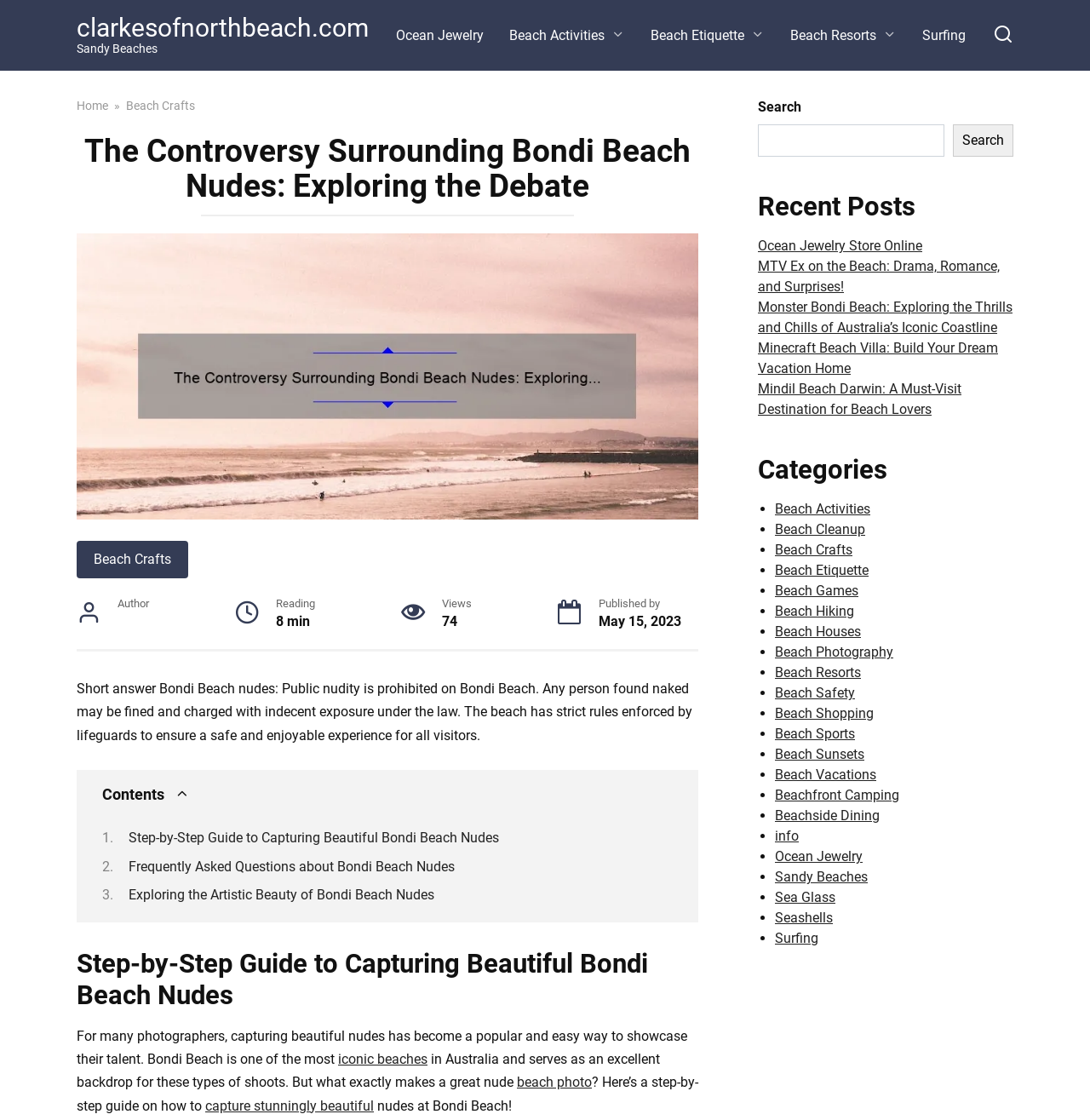Please determine the bounding box coordinates, formatted as (top-left x, top-left y, bottom-right x, bottom-right y), with all values as floating point numbers between 0 and 1. Identify the bounding box of the region described as: Ocean Jewelry Store Online

[0.695, 0.212, 0.846, 0.227]